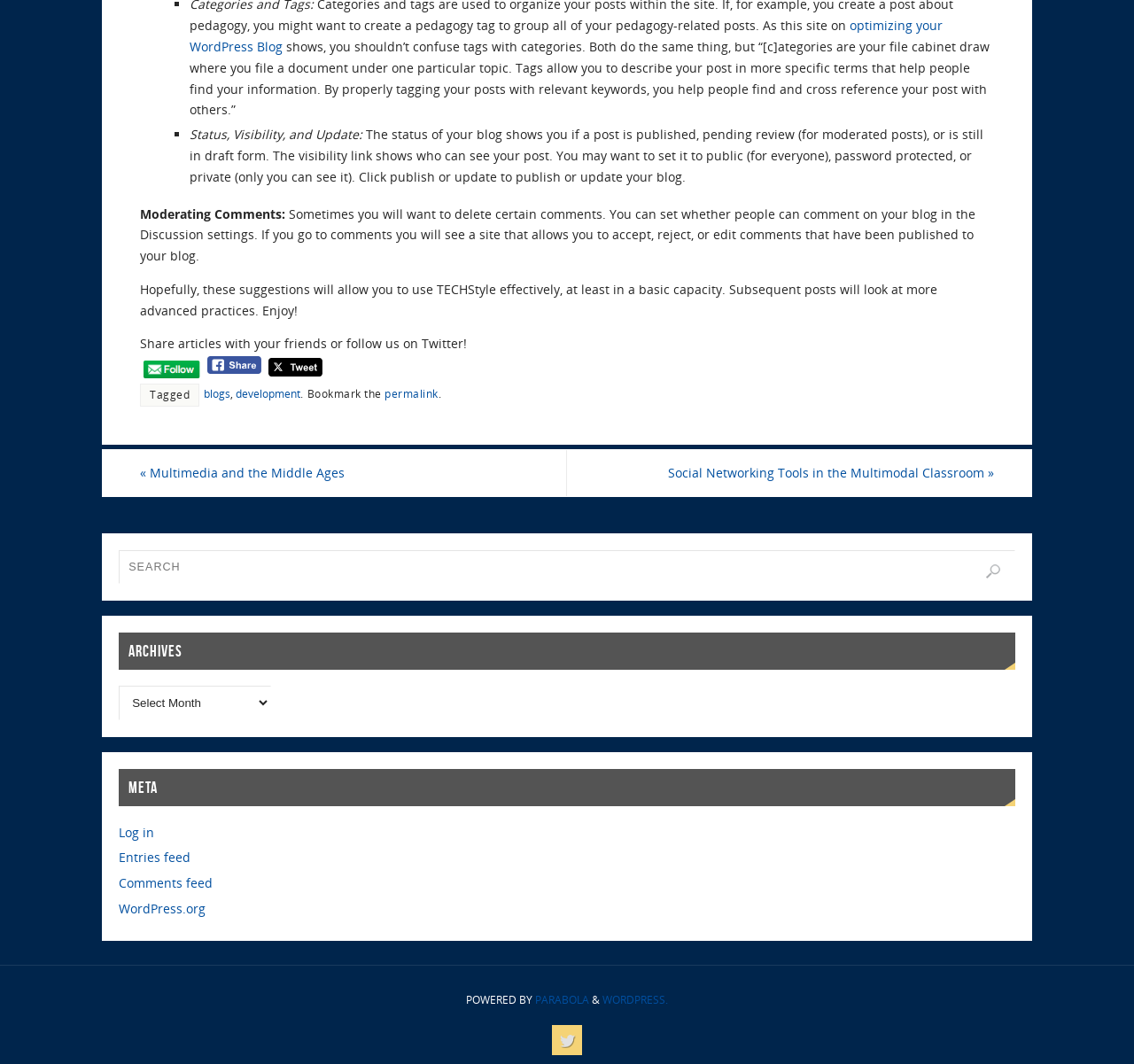Locate the bounding box coordinates of the area to click to fulfill this instruction: "Search for something". The bounding box should be presented as four float numbers between 0 and 1, in the order [left, top, right, bottom].

[0.105, 0.517, 0.895, 0.549]